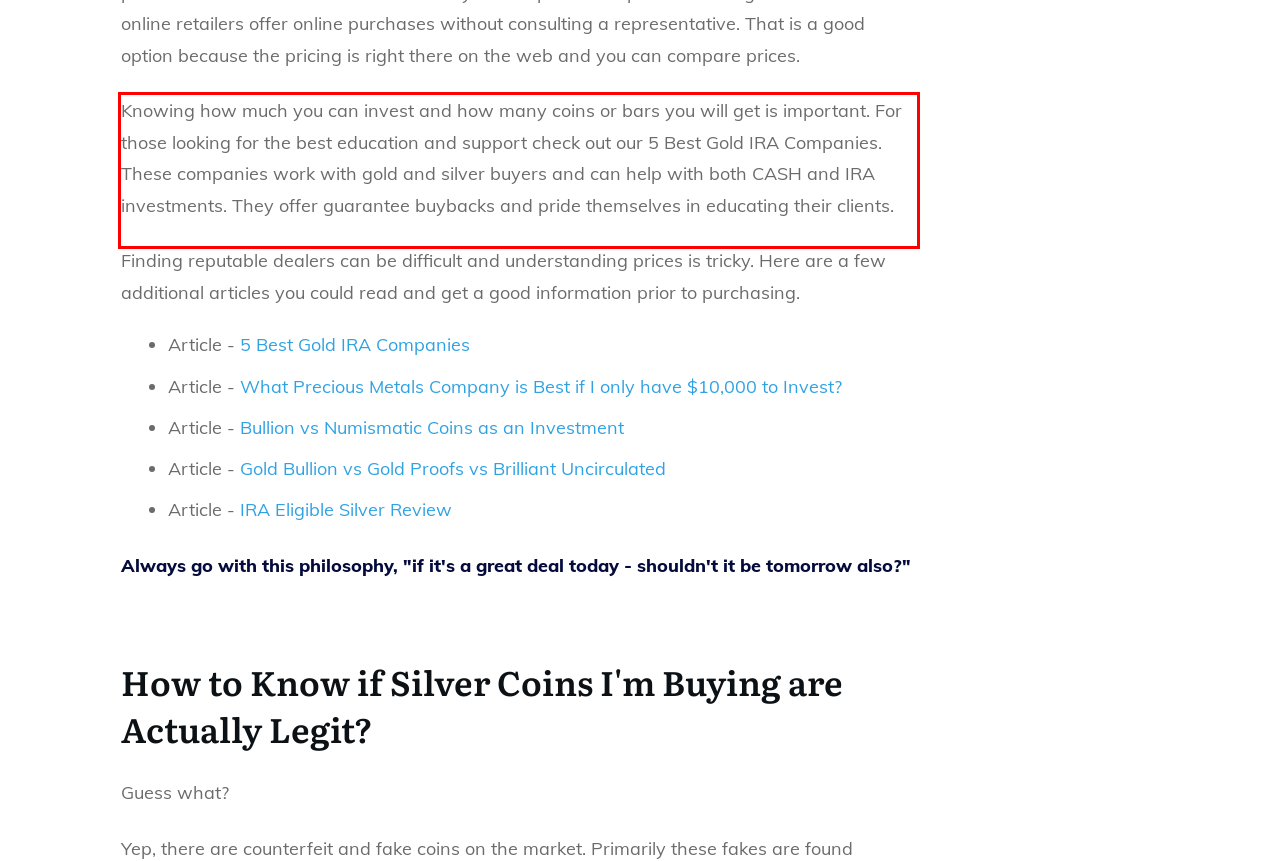Analyze the screenshot of the webpage and extract the text from the UI element that is inside the red bounding box.

Knowing how much you can invest and how many coins or bars you will get is important. For those looking for the best education and support check out our 5 Best Gold IRA Companies. These companies work with gold and silver buyers and can help with both CASH and IRA investments. They offer guarantee buybacks and pride themselves in educating their clients.